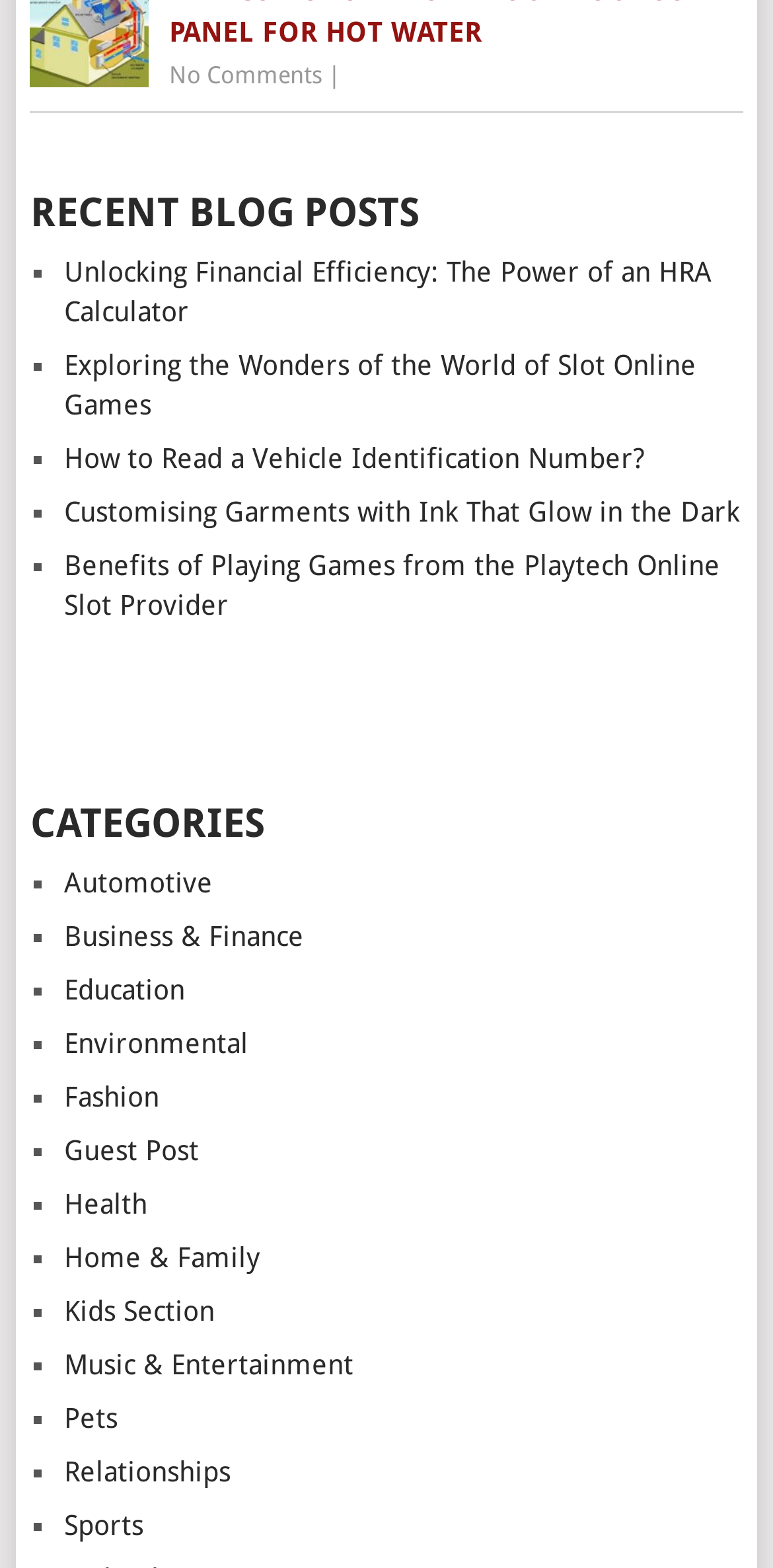Identify the bounding box coordinates for the UI element described as follows: 608-267-0311. Use the format (top-left x, top-left y, bottom-right x, bottom-right y) and ensure all values are floating point numbers between 0 and 1.

None